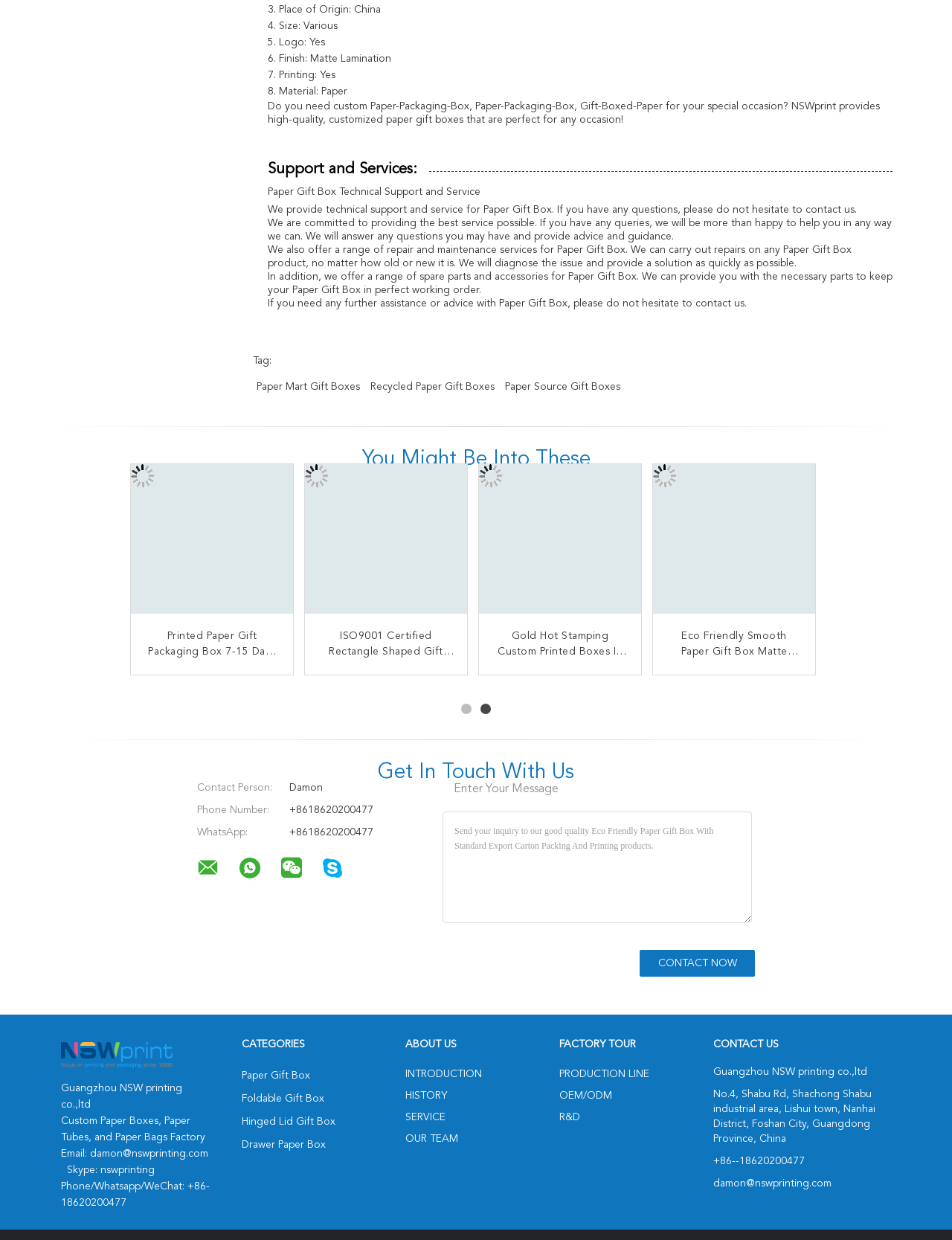Please identify the bounding box coordinates of the element's region that needs to be clicked to fulfill the following instruction: "Click on the 'Paper Mart Gift Boxes' link". The bounding box coordinates should consist of four float numbers between 0 and 1, i.e., [left, top, right, bottom].

[0.266, 0.307, 0.382, 0.317]